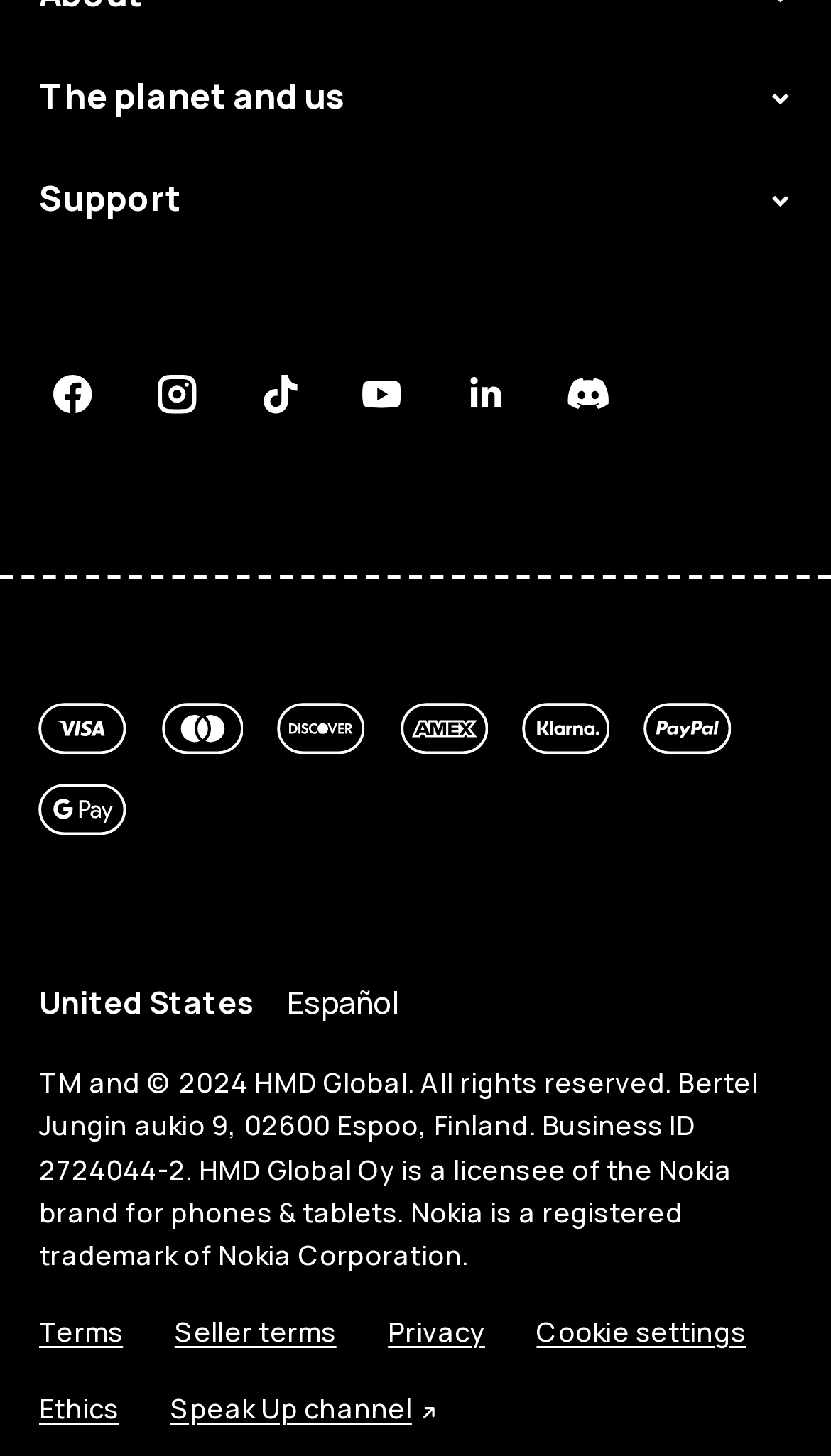How many links are there in the footer section?
Using the picture, provide a one-word or short phrase answer.

7